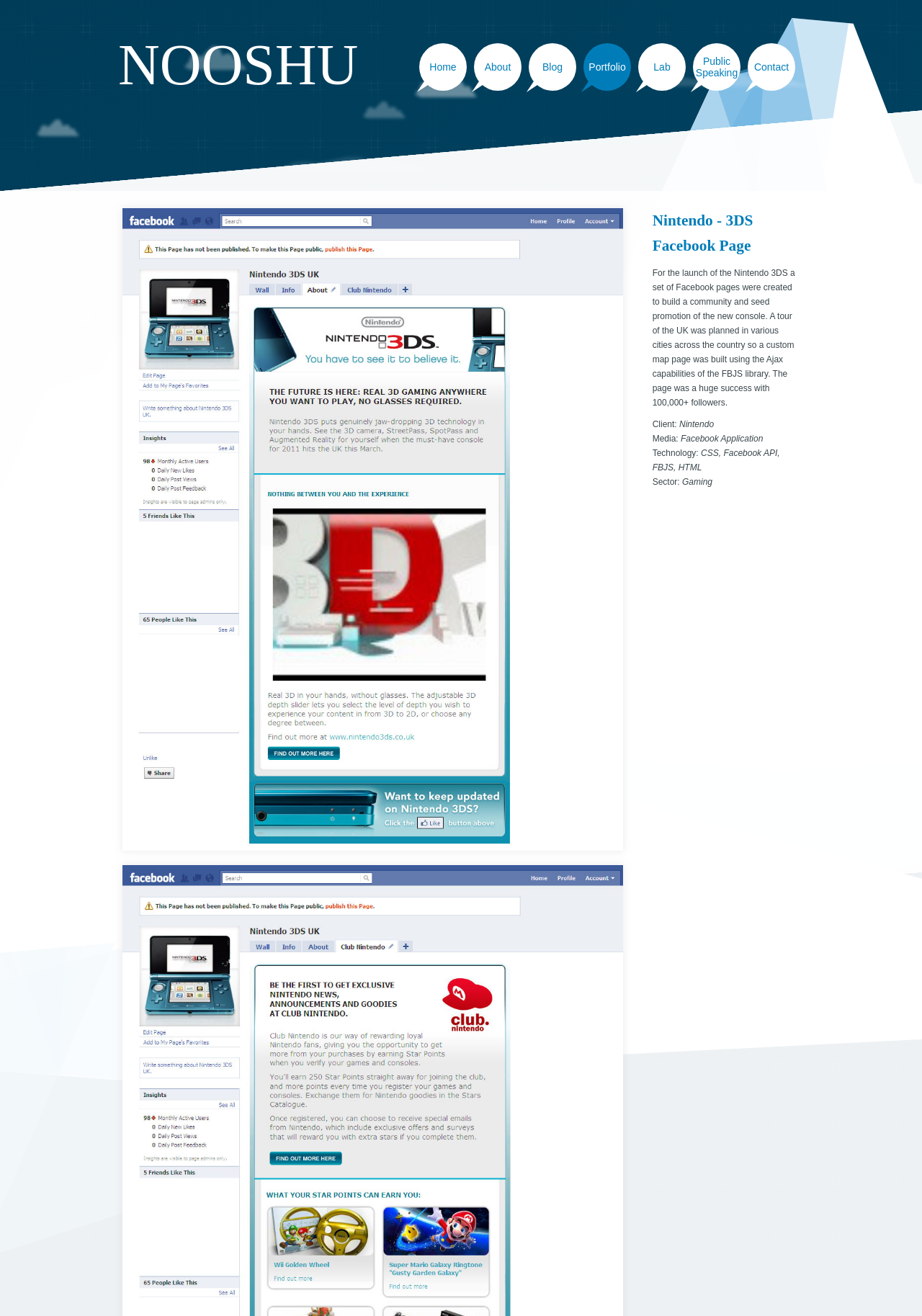Please identify the bounding box coordinates of the region to click in order to complete the given instruction: "Contact me". The coordinates should be four float numbers between 0 and 1, i.e., [left, top, right, bottom].

[0.811, 0.033, 0.862, 0.069]